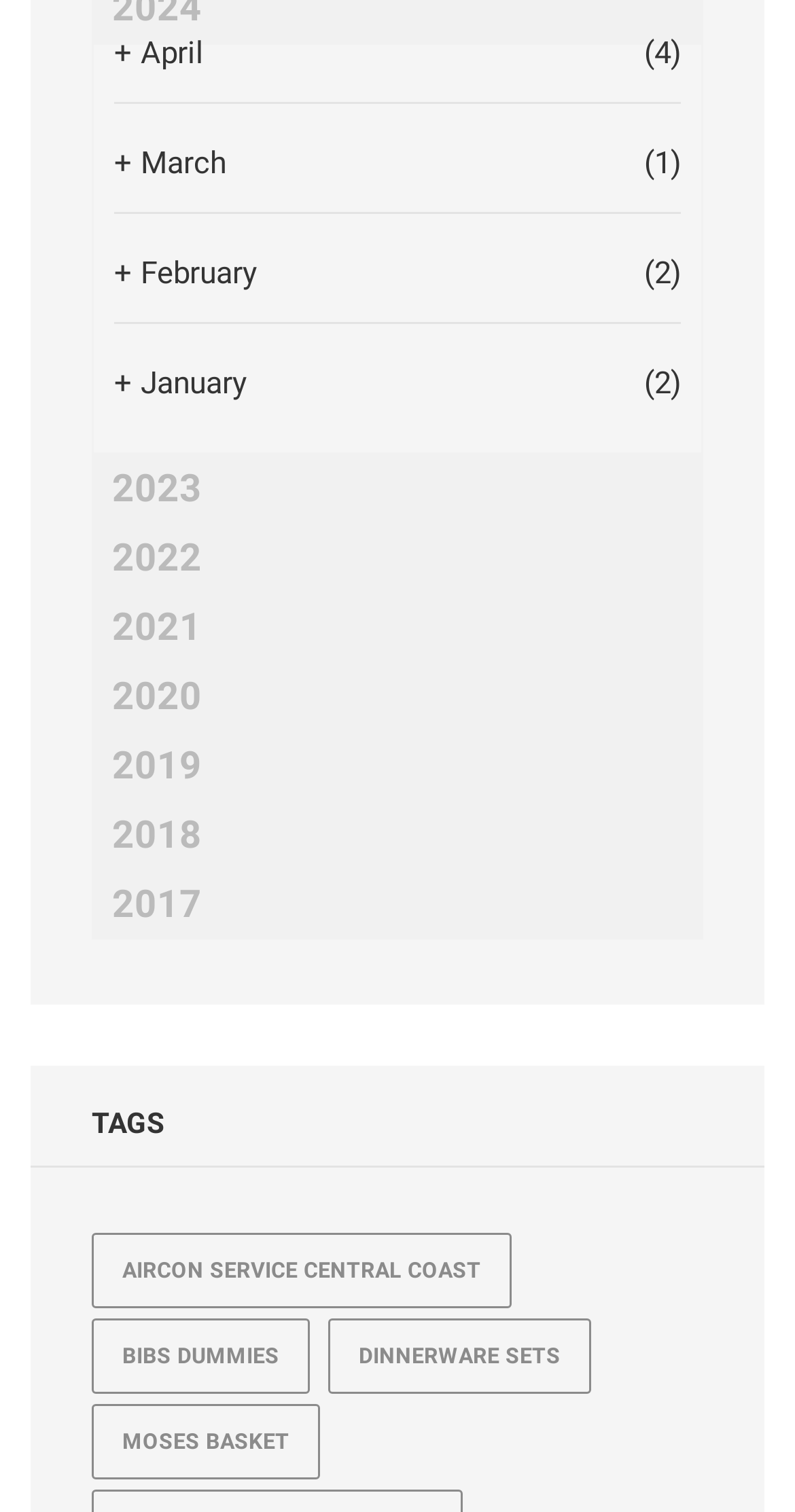How many items are in the 'dinnerware sets' tag?
Please provide an in-depth and detailed response to the question.

I looked at the link 'dinnerware sets' and found that it has '(1 item)' in its text, which indicates that there is only one item in this tag.